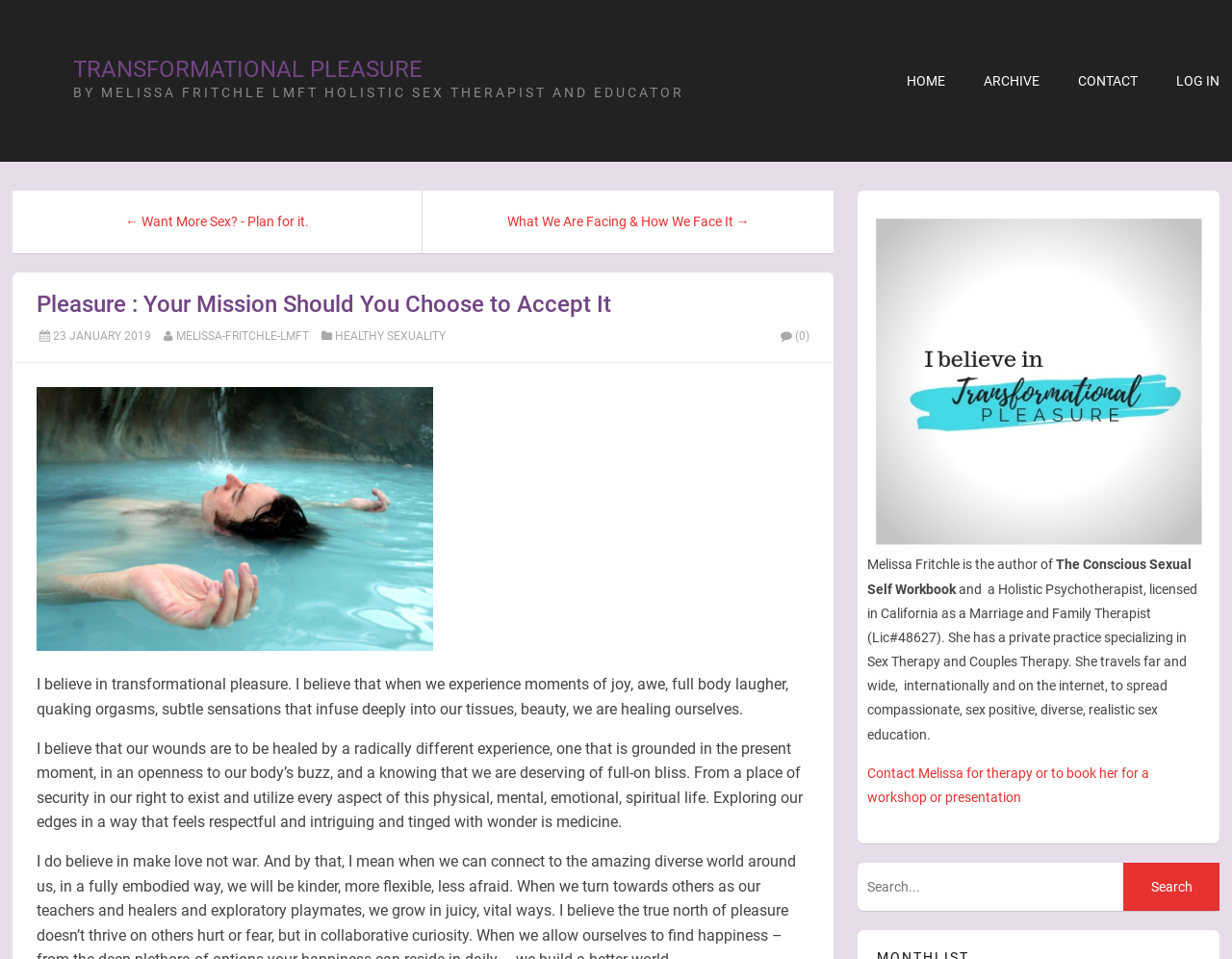From the given element description: "Transformational Pleasure", find the bounding box for the UI element. Provide the coordinates as four float numbers between 0 and 1, in the order [left, top, right, bottom].

[0.059, 0.058, 0.343, 0.086]